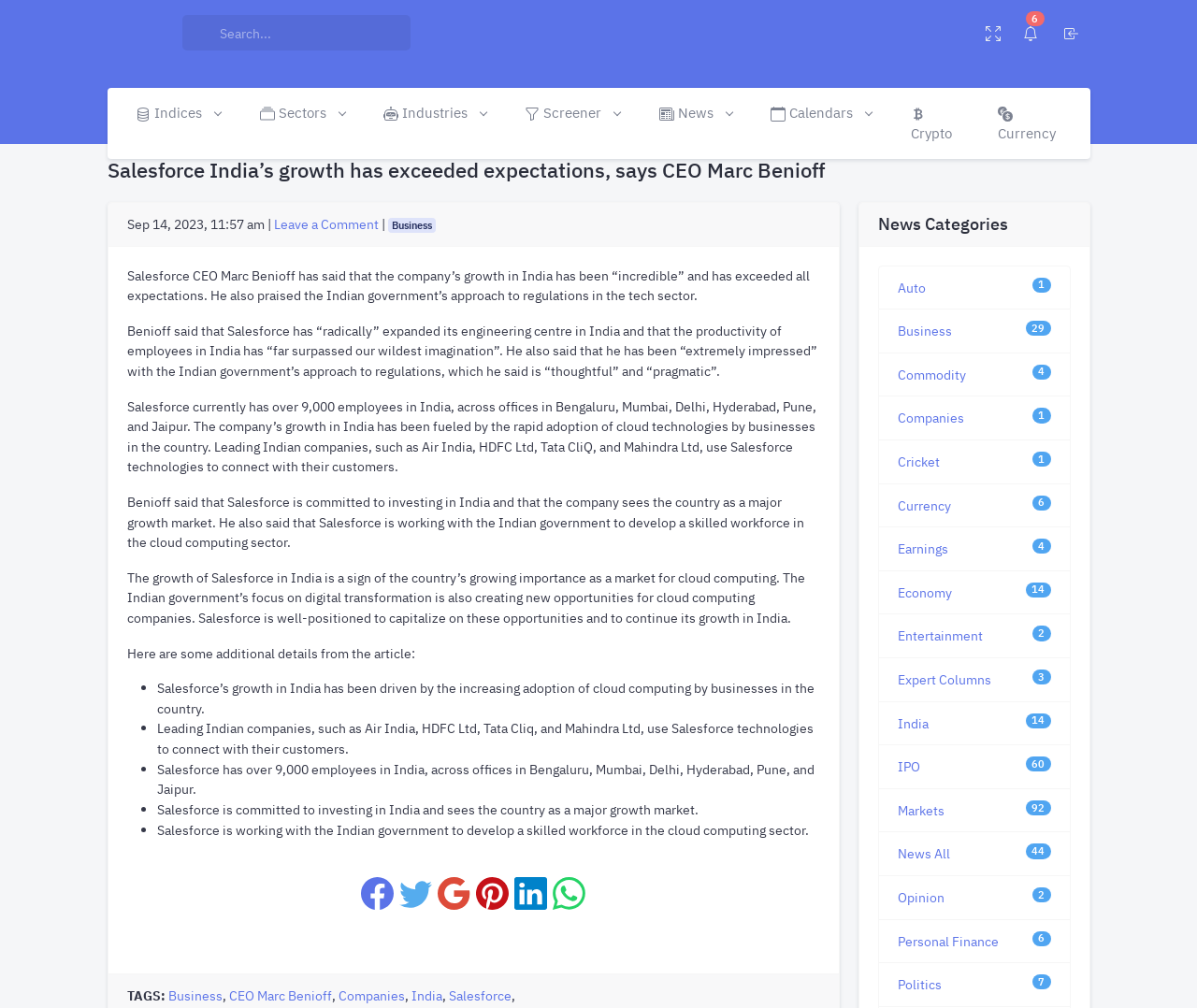Give the bounding box coordinates for the element described as: "Business".

[0.14, 0.979, 0.186, 0.996]